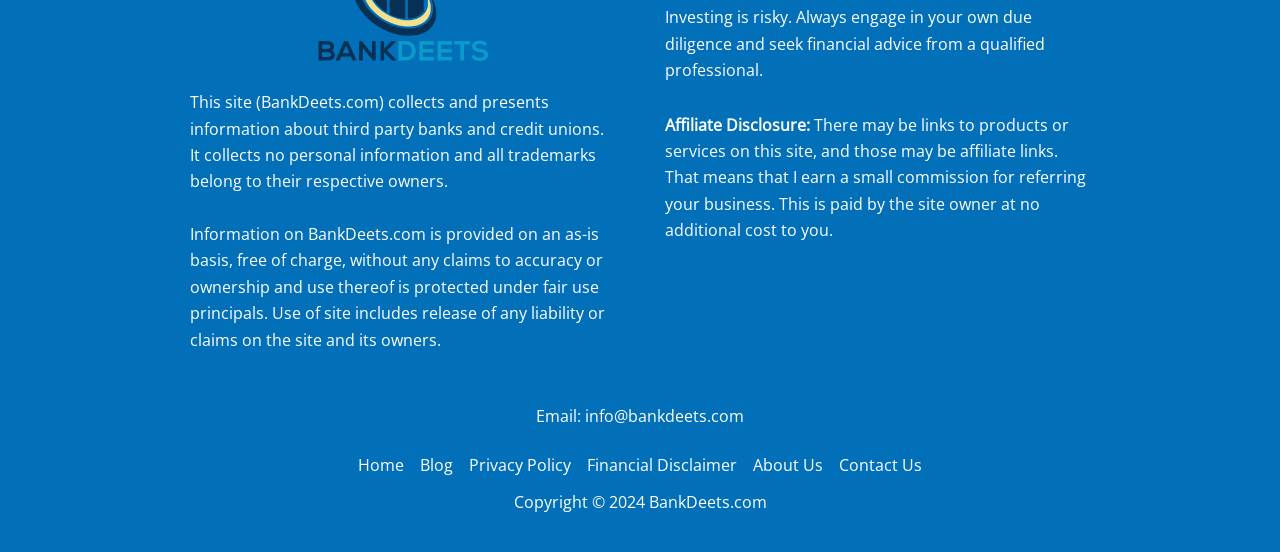What is the relationship between the website and its owners?
Please answer the question with as much detail and depth as you can.

According to the text, the use of the site includes the release of any liability or claims on the site and its owners, indicating that the website owners are not responsible for any damages or issues arising from the use of the site.